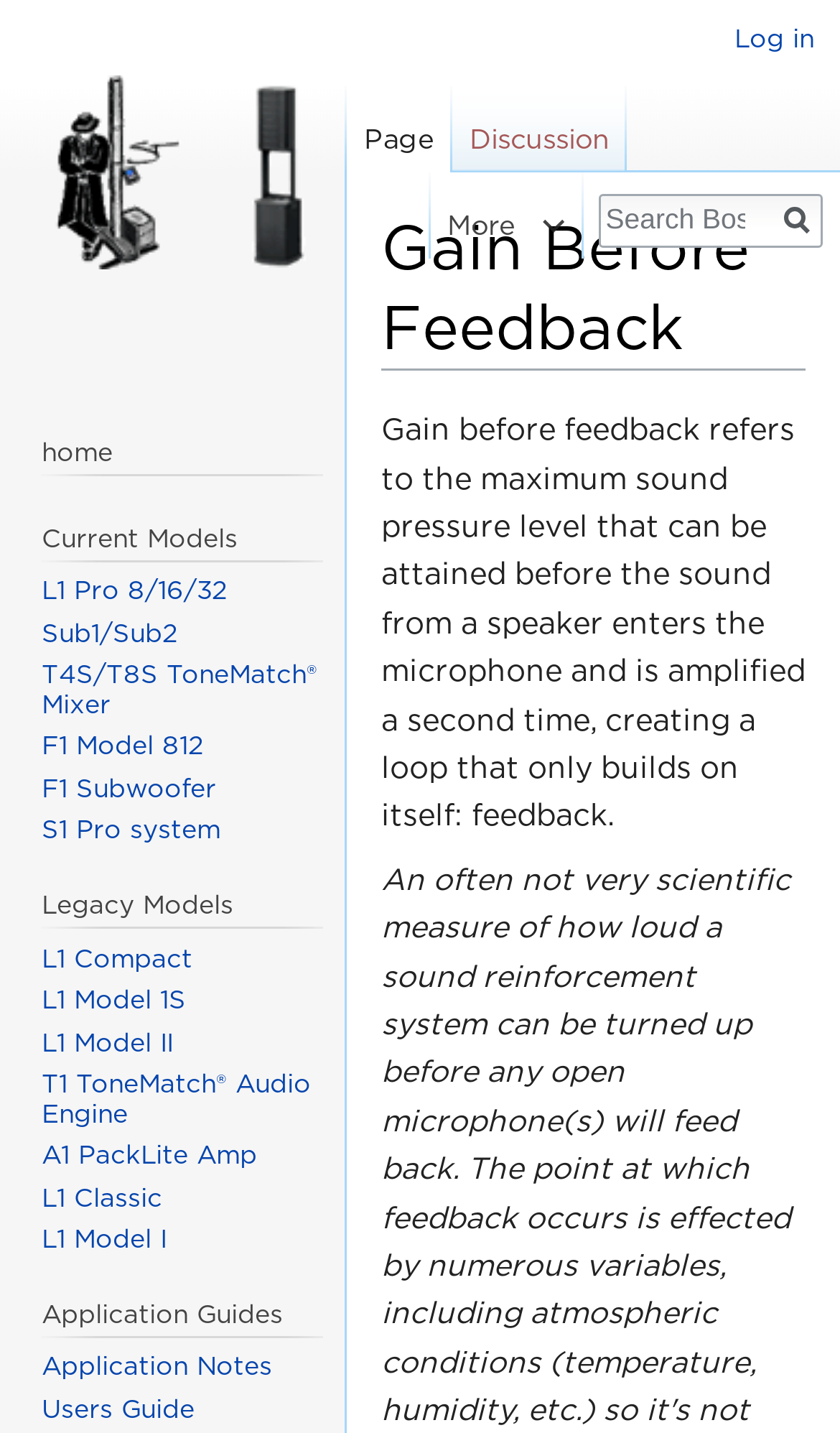Determine the bounding box of the UI element mentioned here: "Discussion". The coordinates must be in the format [left, top, right, bottom] with values ranging from 0 to 1.

[0.538, 0.06, 0.746, 0.121]